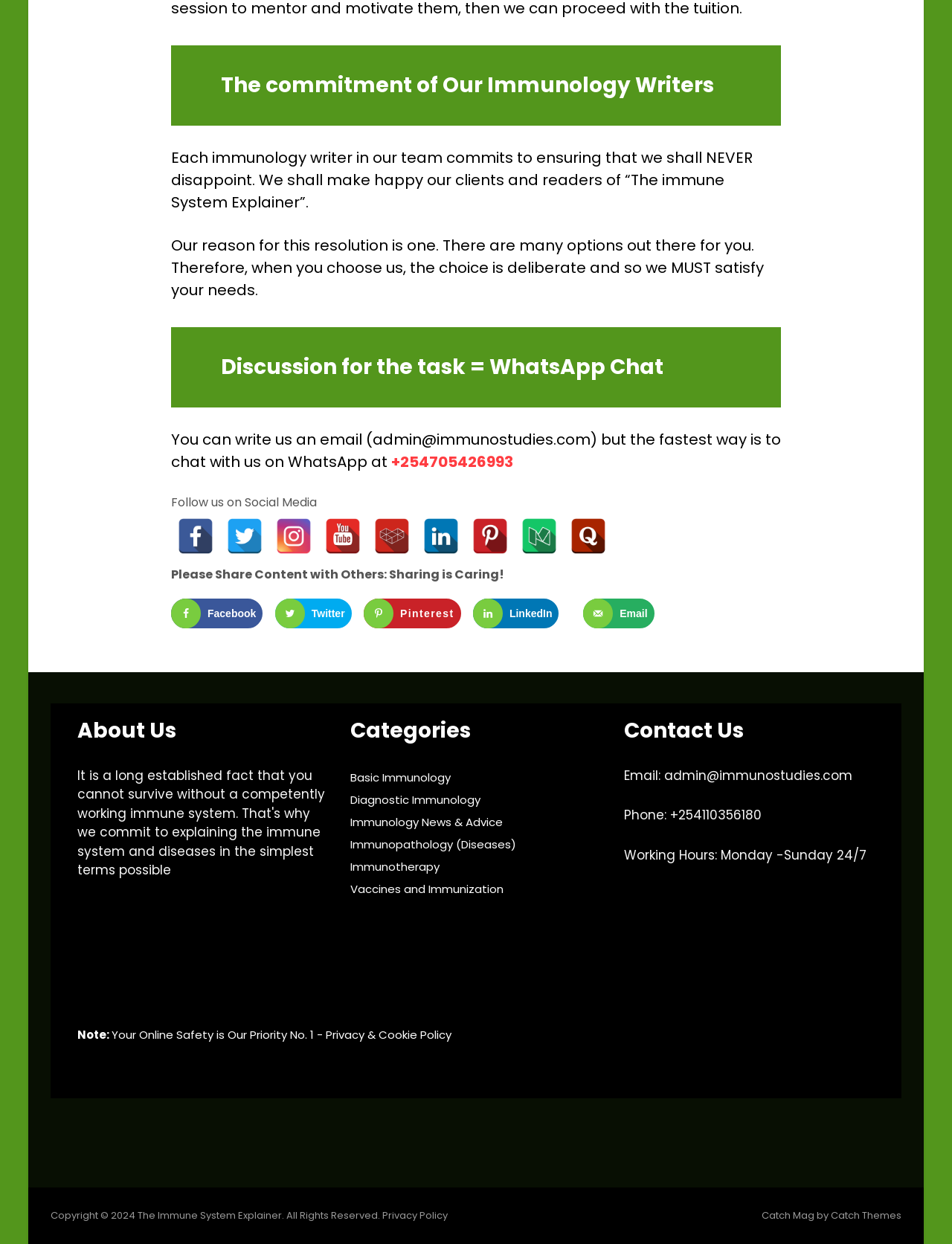What is the phone number of the team?
Refer to the image and offer an in-depth and detailed answer to the question.

The phone number of the team is +254110356180, as mentioned in the 'Contact Us' section.